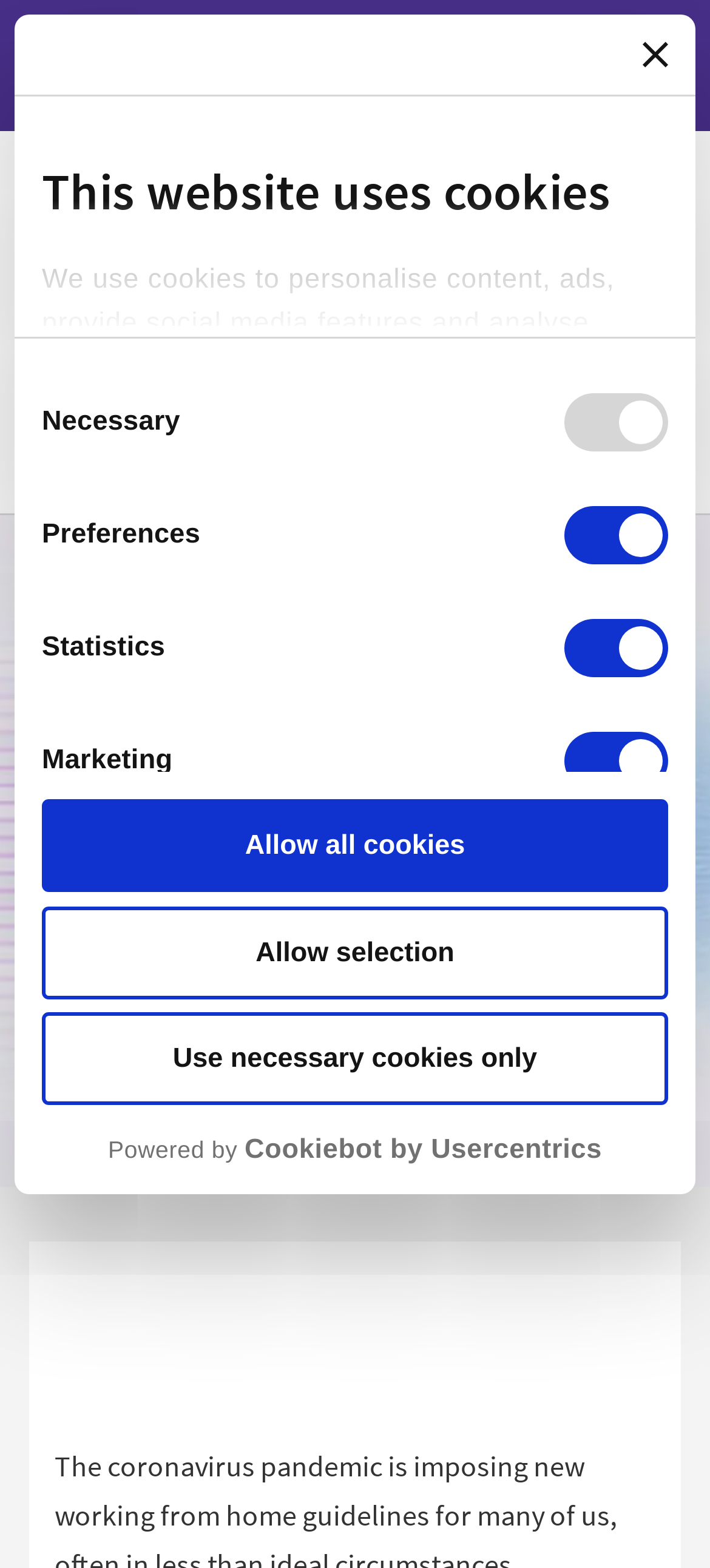Determine the bounding box coordinates of the clickable element to complete this instruction: "Read the remote work survival guide". Provide the coordinates in the format of four float numbers between 0 and 1, [left, top, right, bottom].

[0.04, 0.455, 0.96, 0.629]